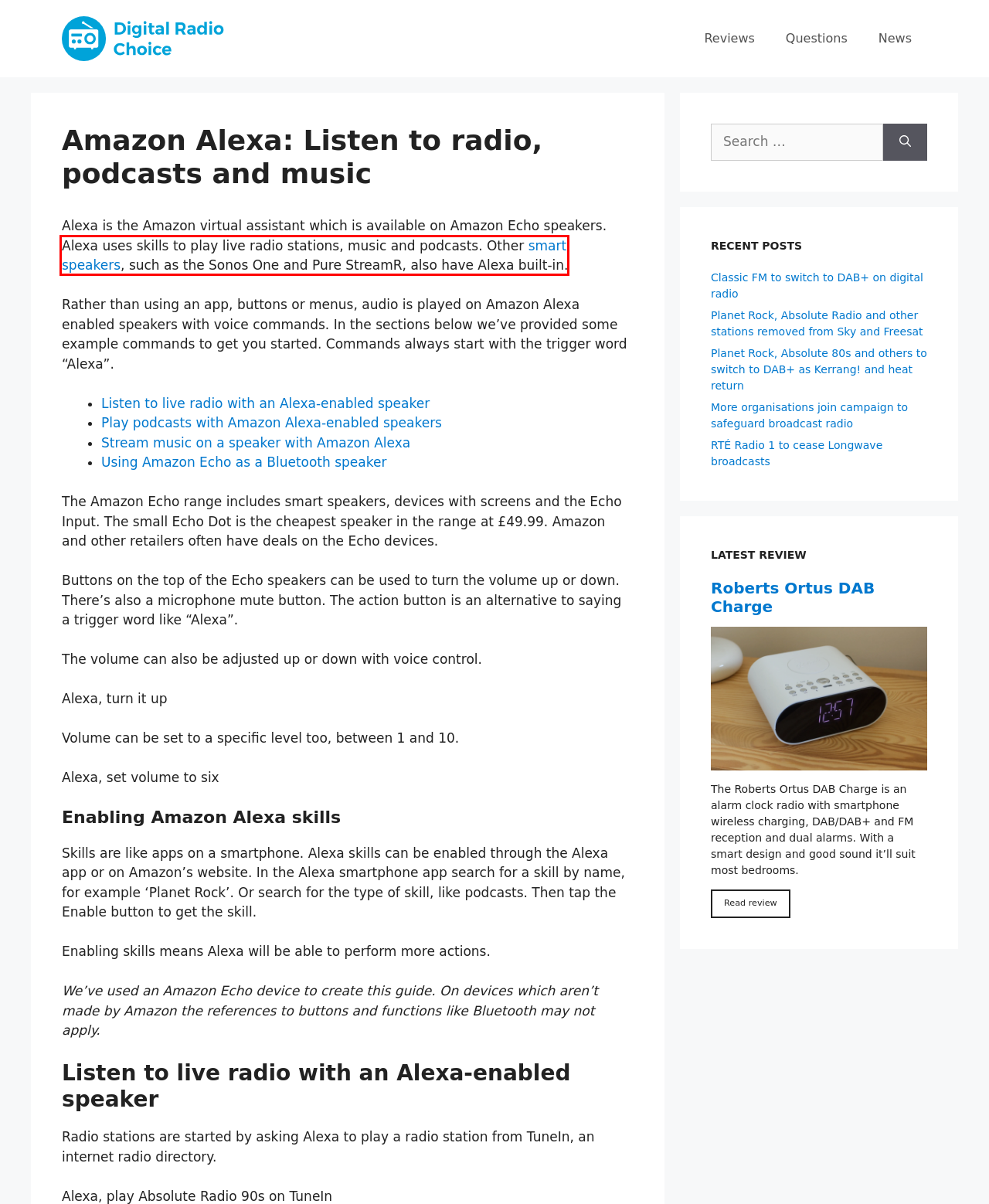Given a webpage screenshot featuring a red rectangle around a UI element, please determine the best description for the new webpage that appears after the element within the bounding box is clicked. The options are:
A. Planet Rock, Absolute Radio and other stations removed from Sky and Freesat - Digital Radio Choice
B. Planet Rock, Absolute 80s and others to switch to DAB+
C. Digital Radio Choice: A buyer's guide for DAB radios
D. RTÉ Radio 1 to cease Longwave broadcasts - Digital Radio Choice
E. Roberts Ortus DAB Charge Alarm Clock Radio Review
F. Classic FM to switch to DAB+ on digital radio - Digital Radio Choice
G. Smart speakers for live radio, podcasts and music streaming
H. More organisations join campaign to safeguard broadcast radio - Digital Radio Choice

G